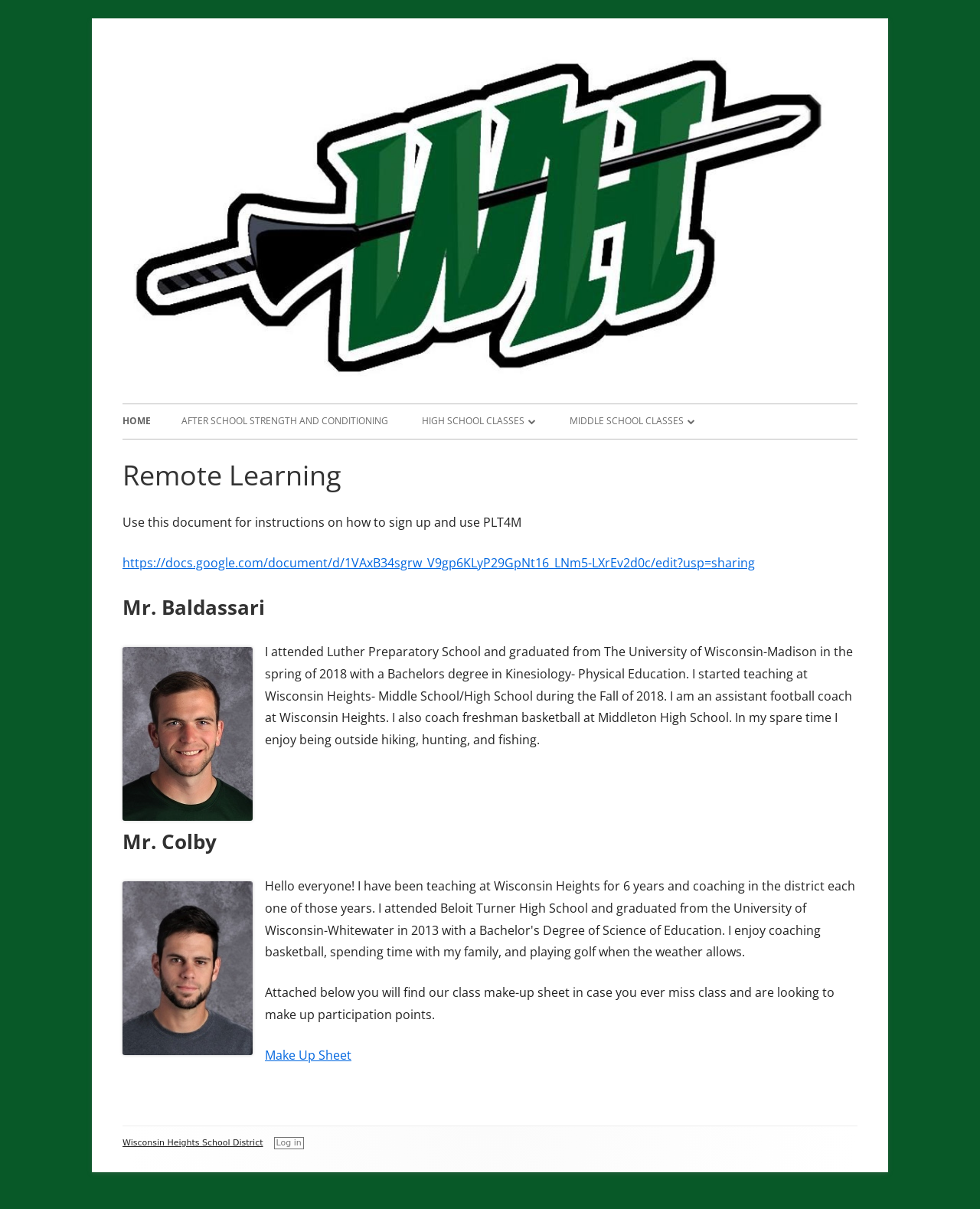Respond with a single word or phrase to the following question:
What is the topic of the article?

Physical Education